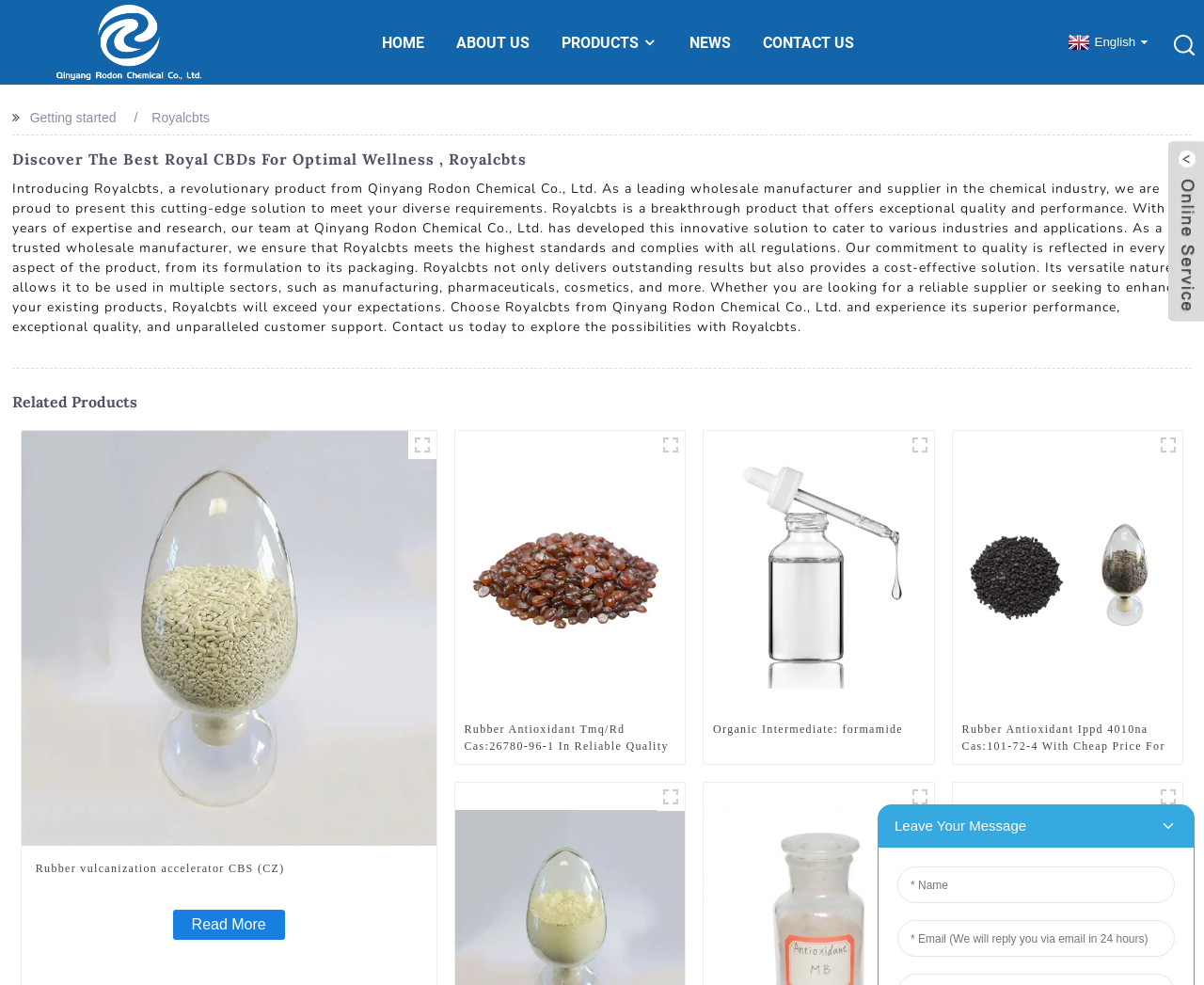Highlight the bounding box coordinates of the region I should click on to meet the following instruction: "View Royalcbts product information".

[0.126, 0.112, 0.174, 0.127]